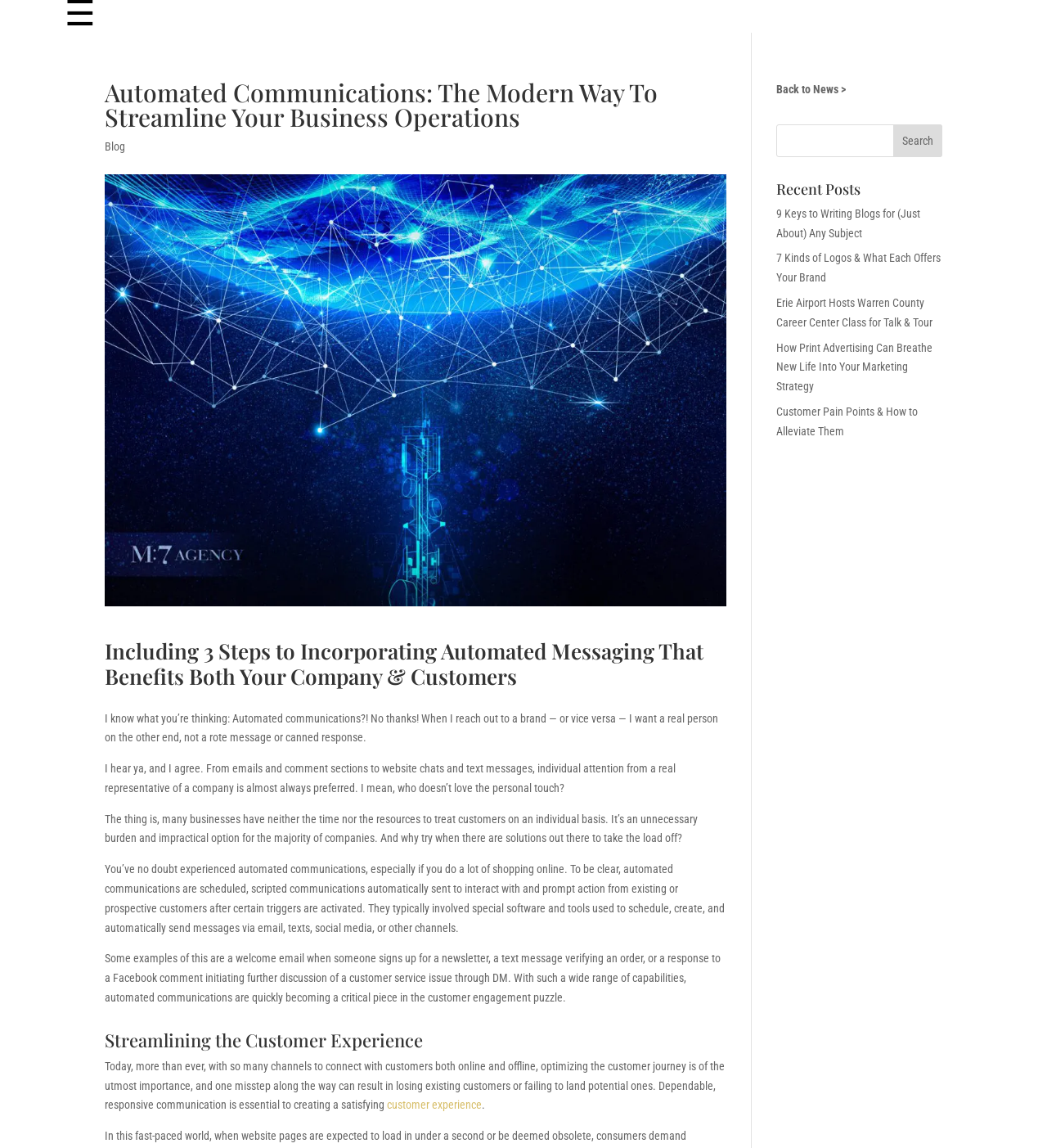Give a short answer to this question using one word or a phrase:
What is automated communication?

Scheduled, scripted messages